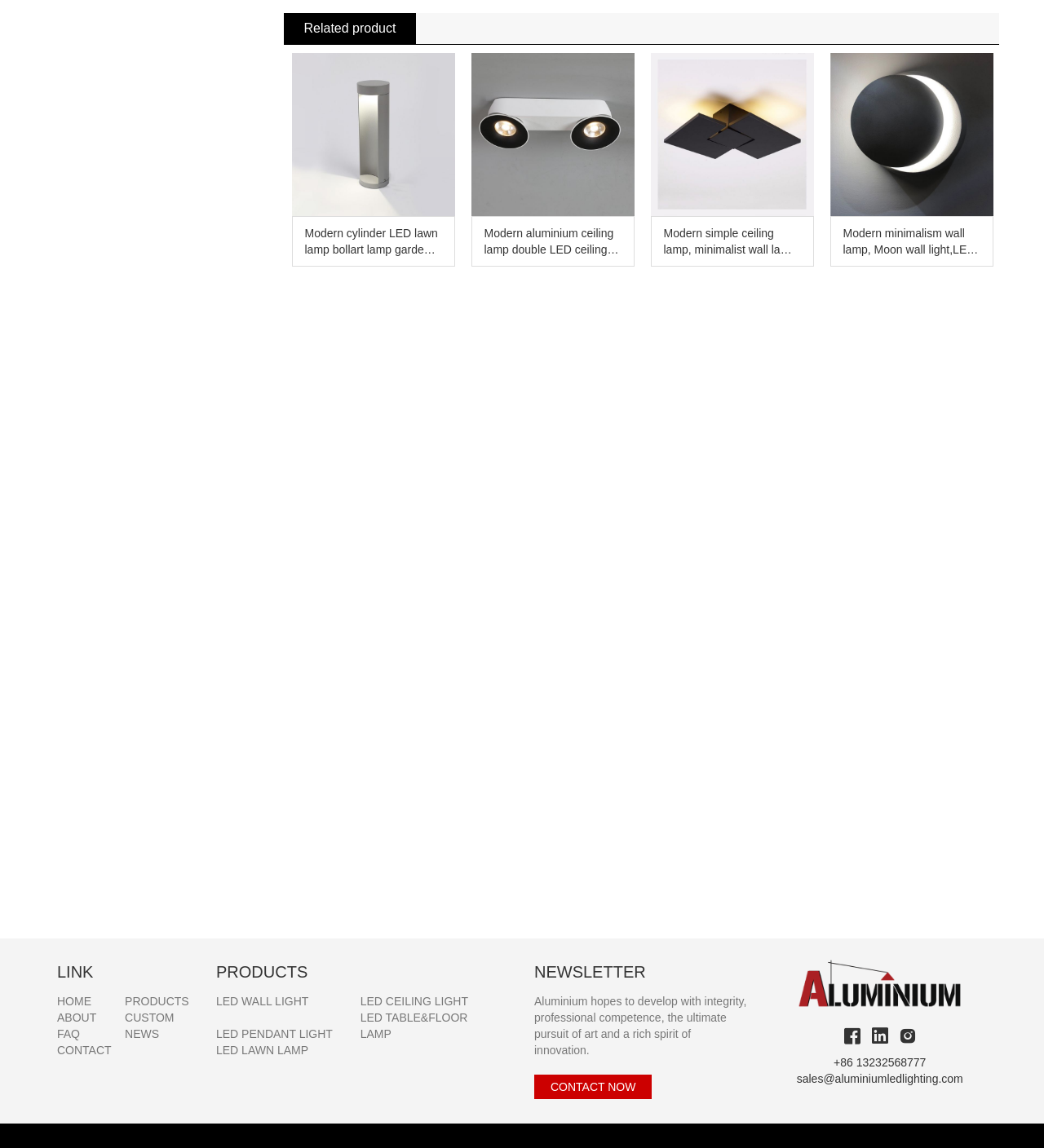Determine the bounding box coordinates for the region that must be clicked to execute the following instruction: "Contact the company".

[0.809, 0.402, 0.888, 0.427]